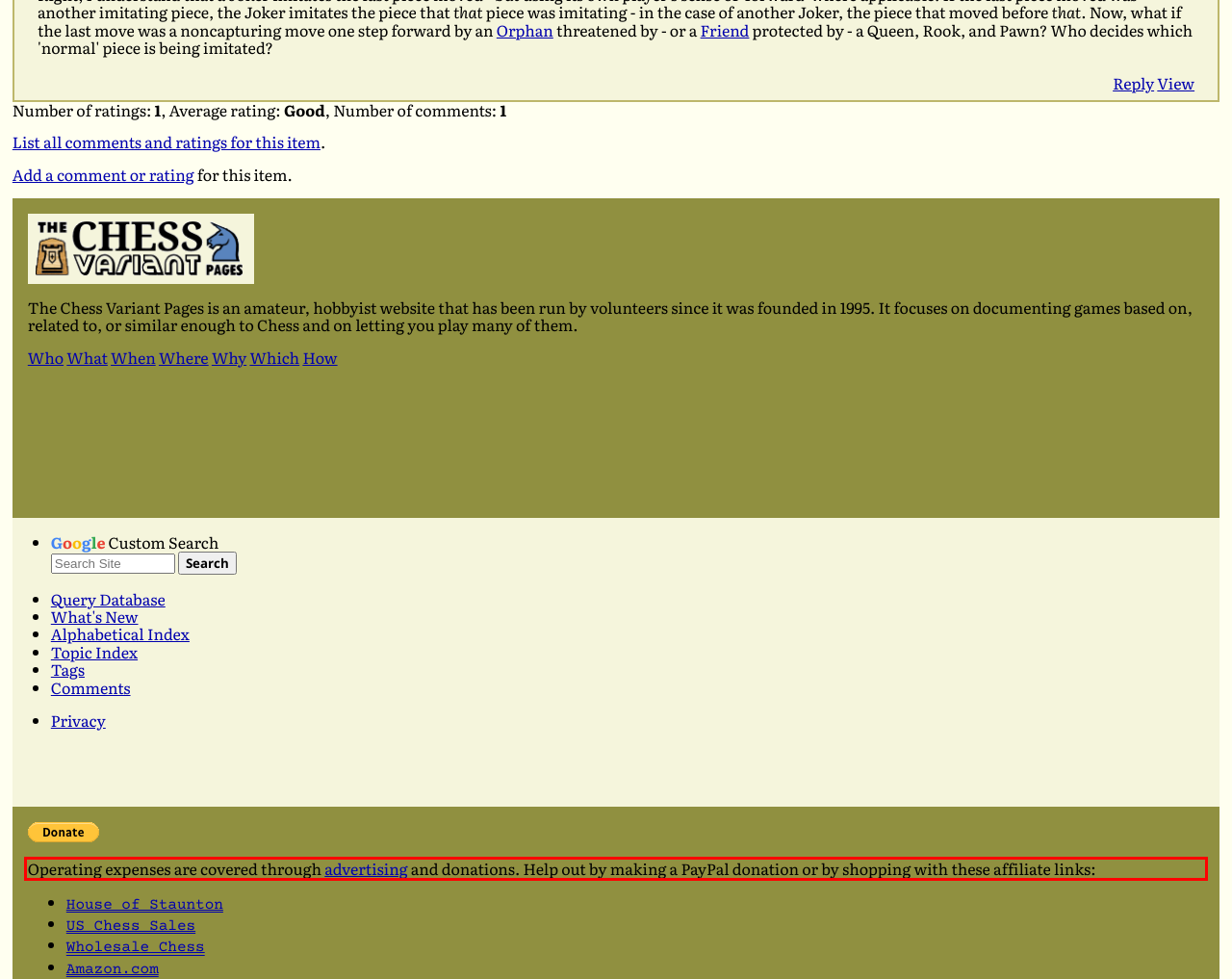You are given a screenshot showing a webpage with a red bounding box. Perform OCR to capture the text within the red bounding box.

Operating expenses are covered through advertising and donations. Help out by making a PayPal donation or by shopping with these affiliate links: